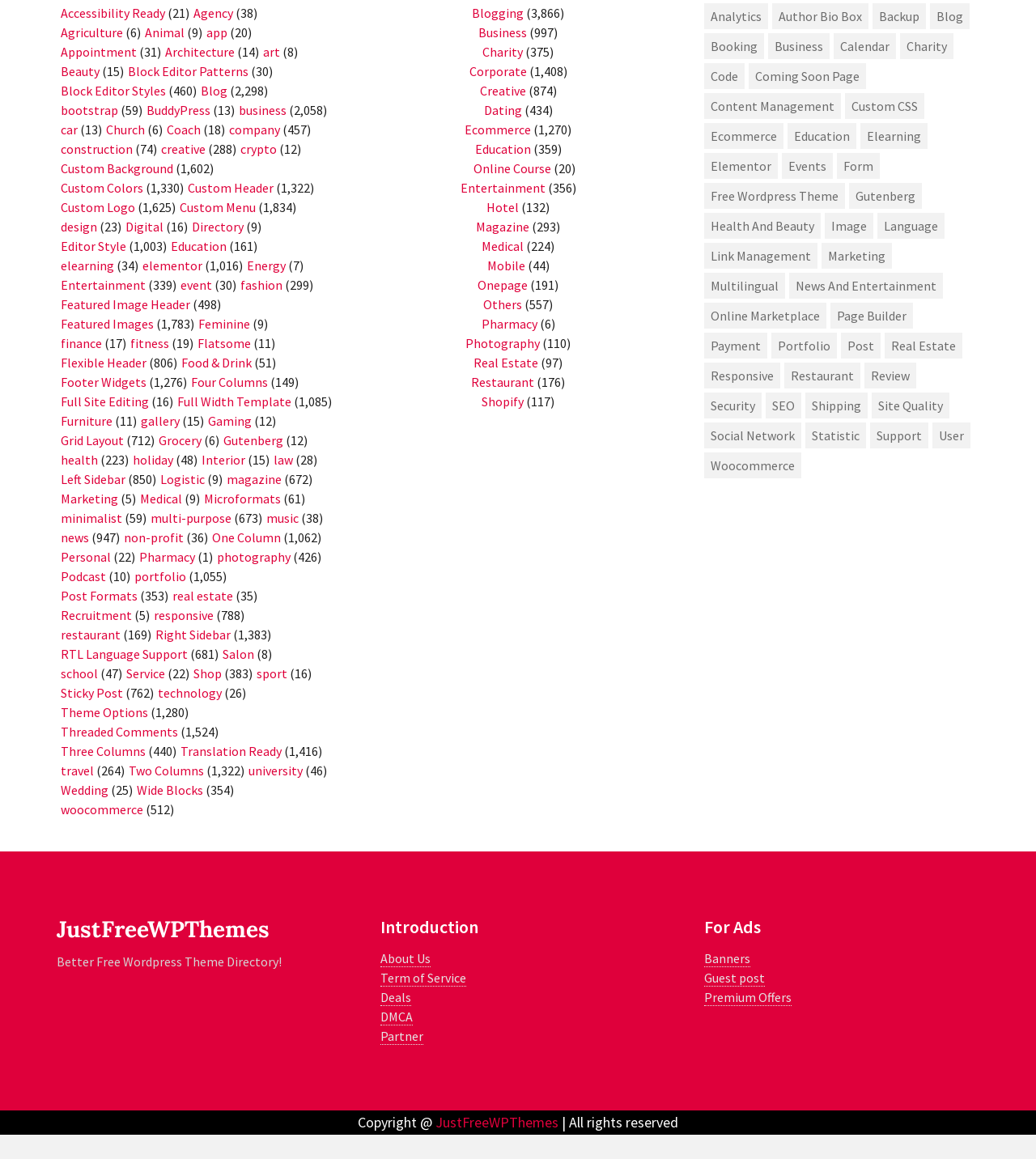Please give a succinct answer using a single word or phrase:
How many static text elements are there on the webpage?

49